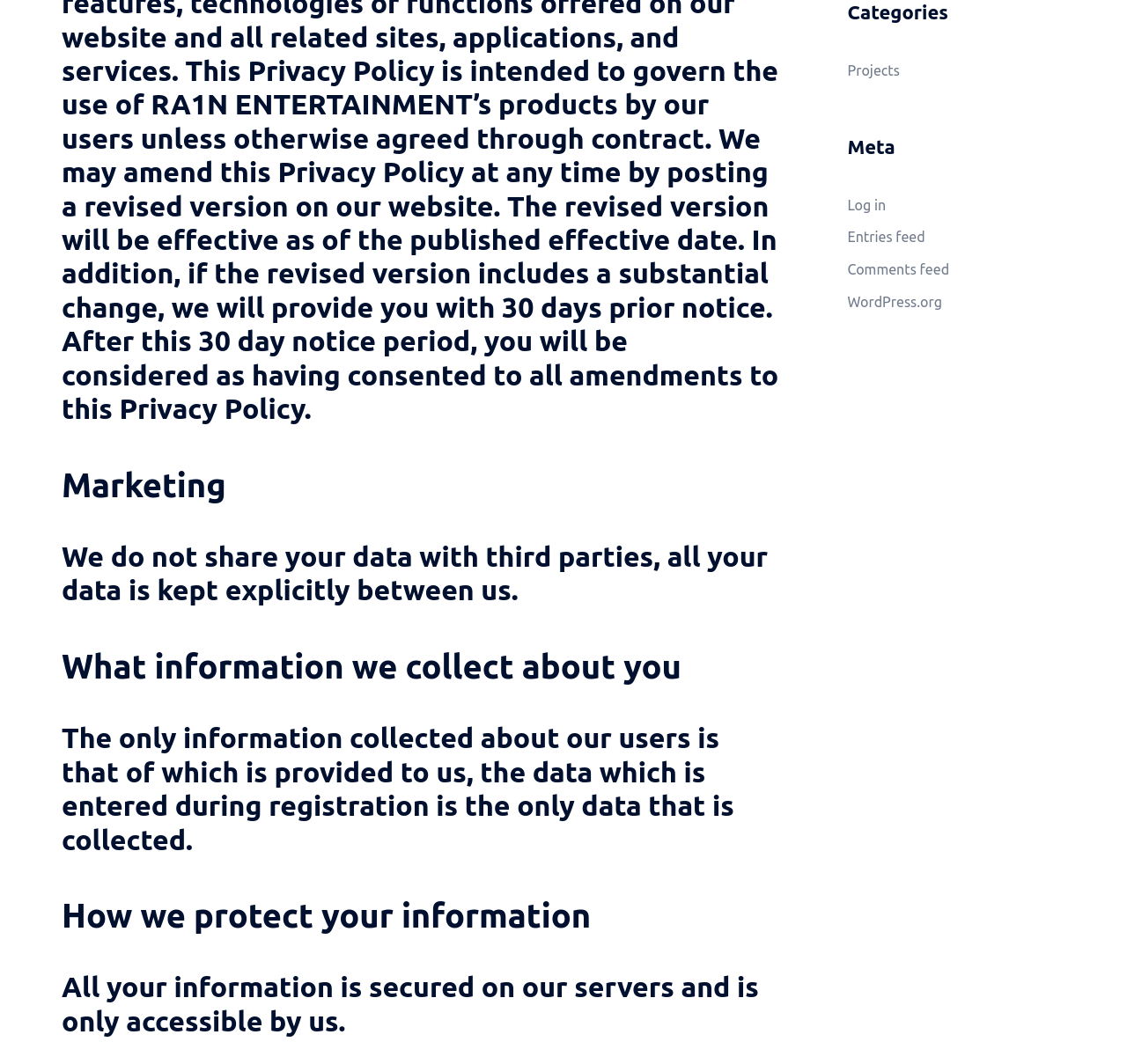Return the bounding box coordinates of the UI element that corresponds to this description: "family-friendly". The coordinates must be given as four float numbers in the range of 0 and 1, [left, top, right, bottom].

None